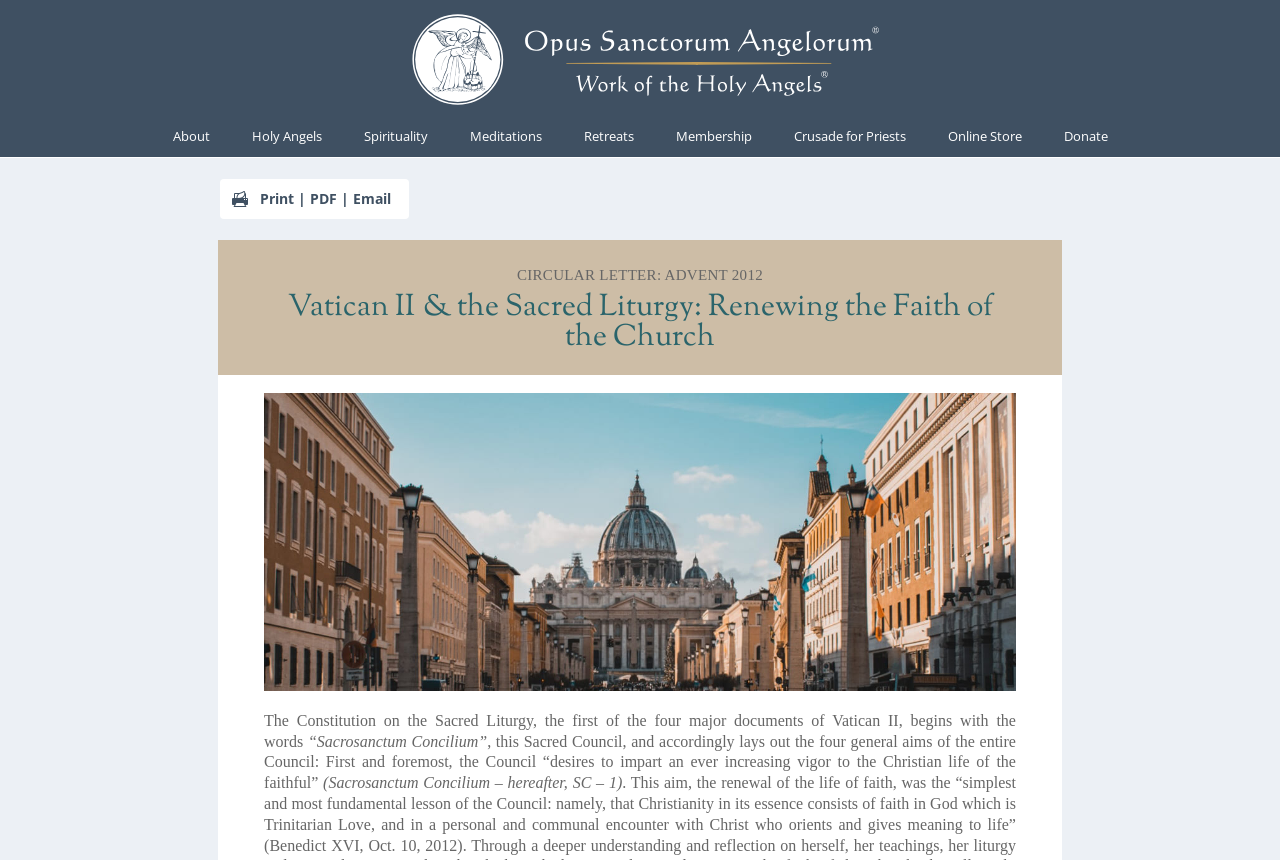What is the main topic of this webpage?
Provide a short answer using one word or a brief phrase based on the image.

Vatican II